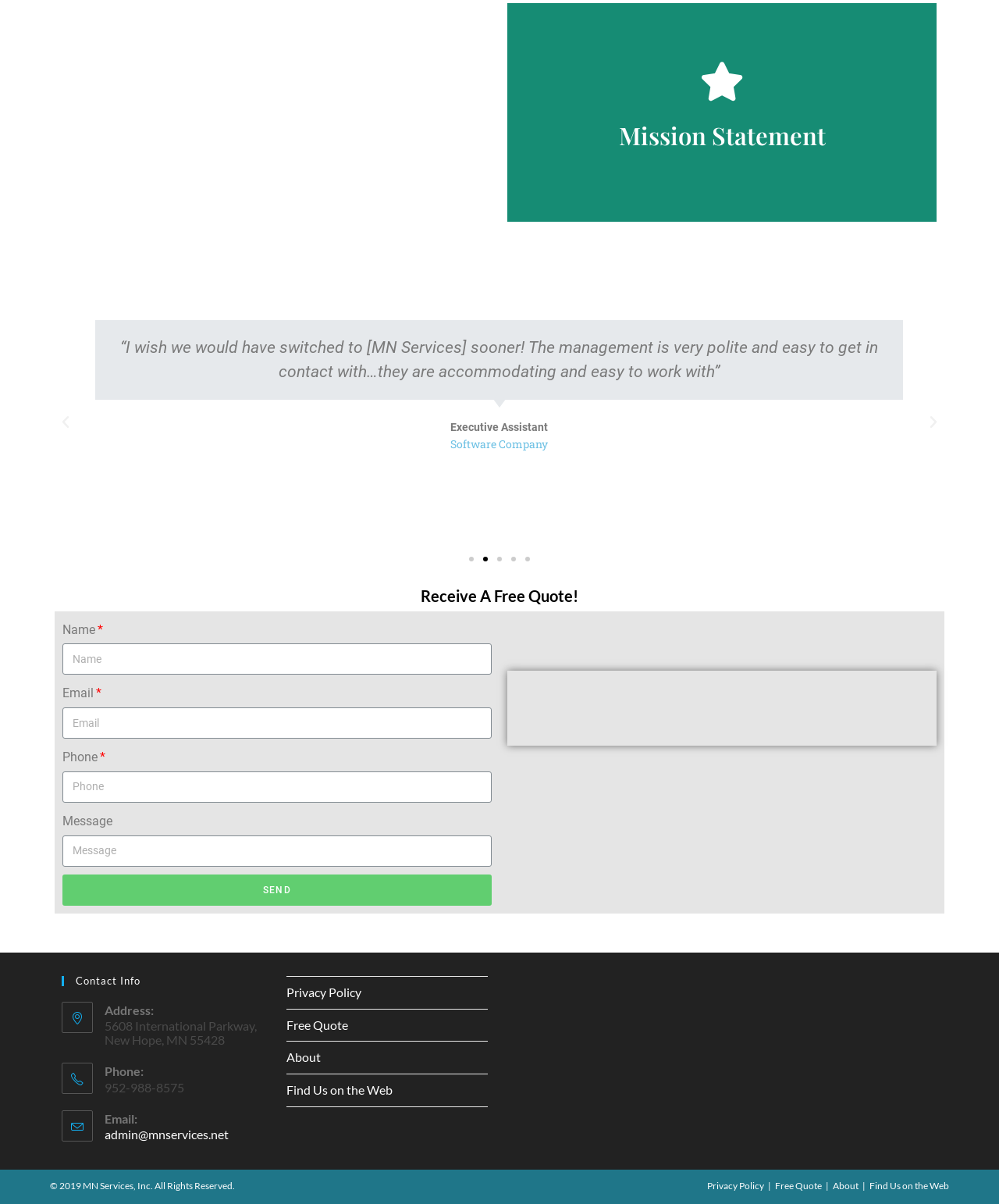Locate the UI element described as follows: "parent_node: Name name="form_fields[name]" placeholder="Name"". Return the bounding box coordinates as four float numbers between 0 and 1 in the order [left, top, right, bottom].

[0.062, 0.535, 0.492, 0.561]